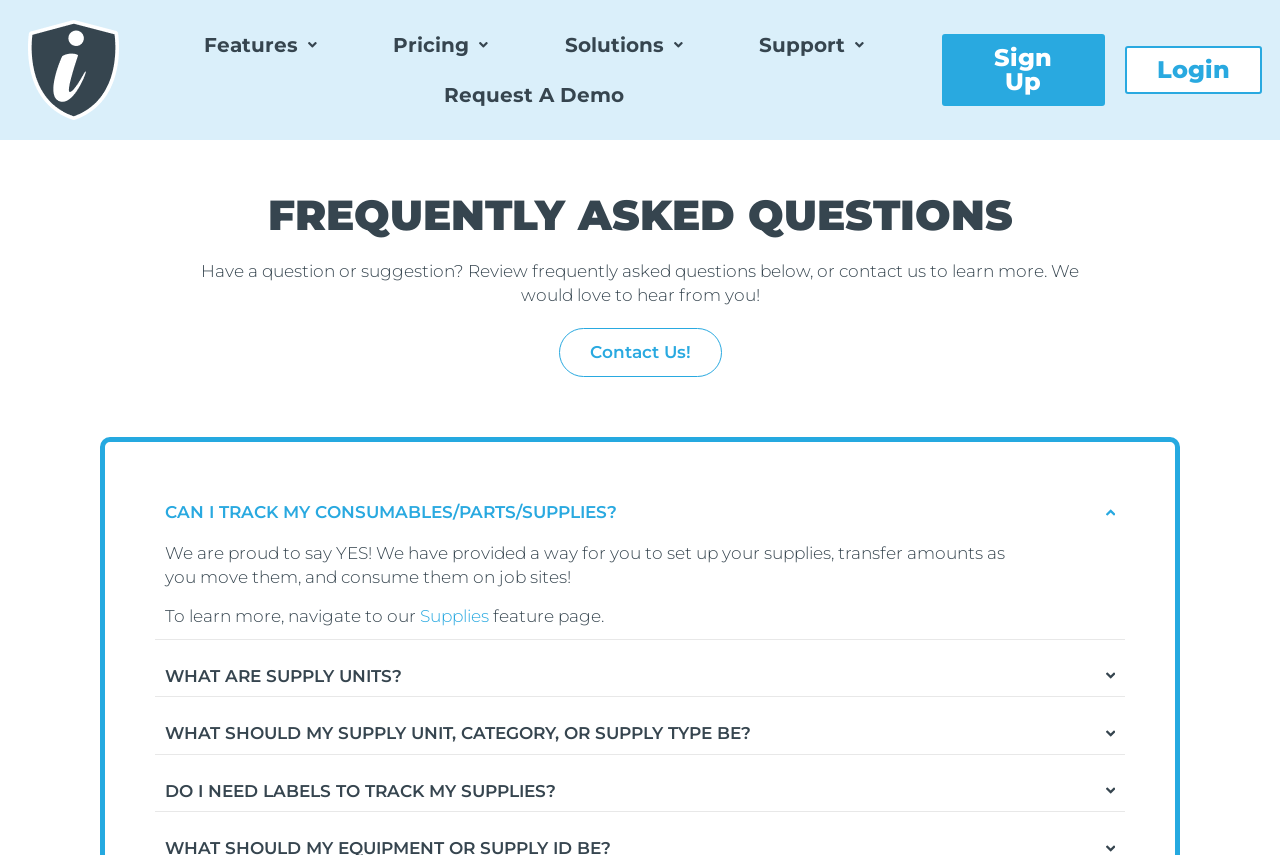How many FAQs sections are currently expanded?
Refer to the image and provide a one-word or short phrase answer.

1